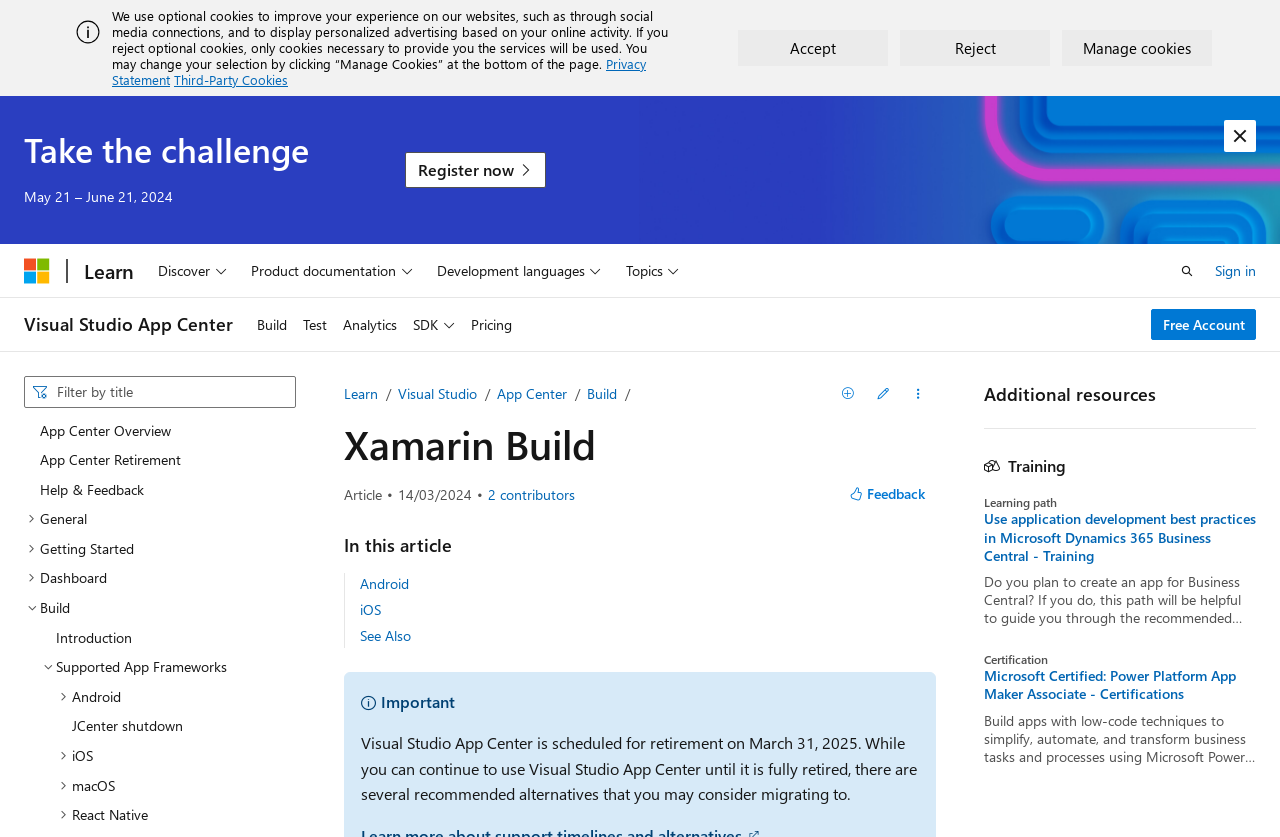Give a short answer to this question using one word or a phrase:
What is the purpose of the 'Accept' button?

To accept cookies